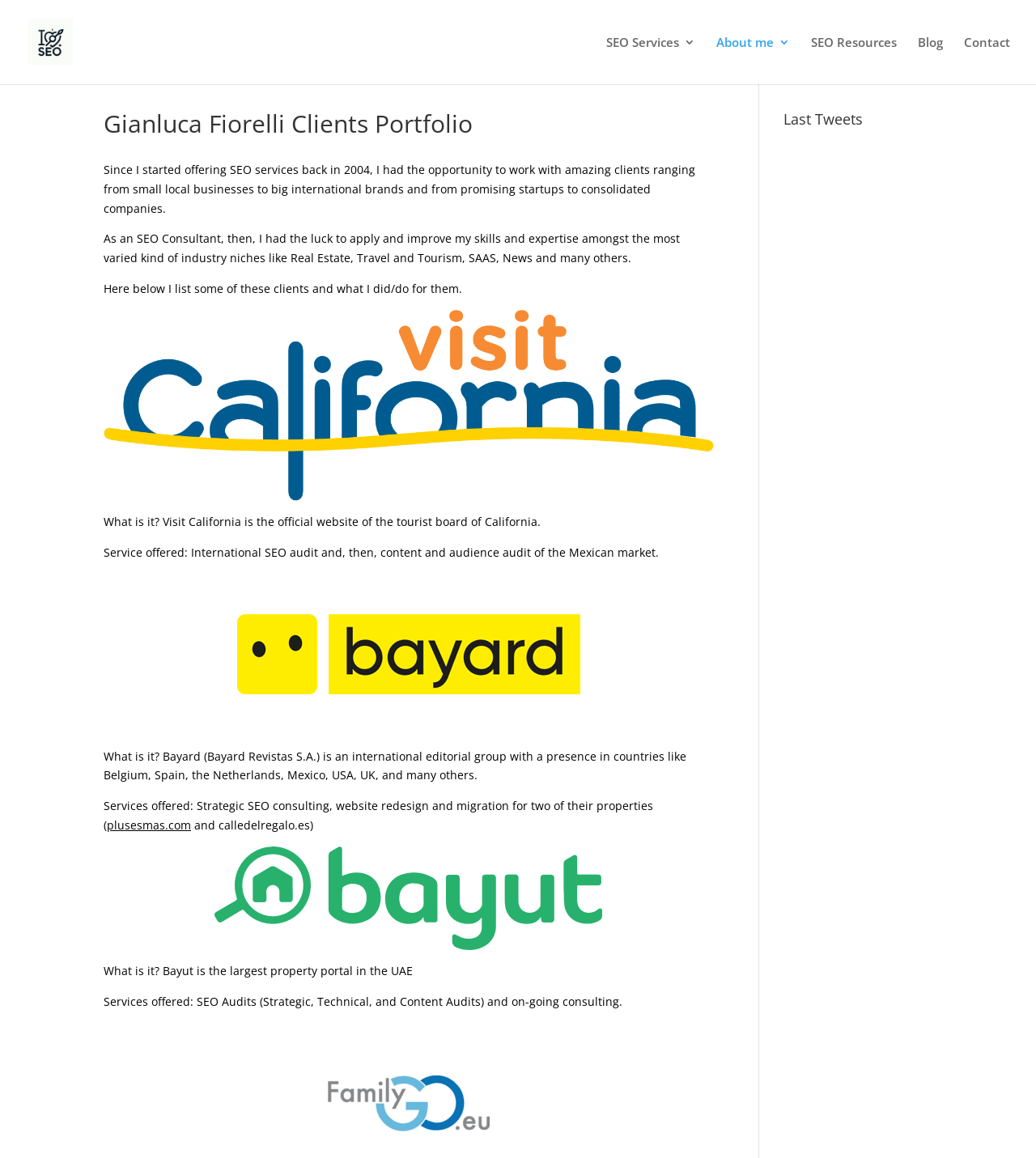Observe the image and answer the following question in detail: What is the section below the client portfolio?

After the client portfolio section, there is a section titled 'Last Tweets', which suggests that it may contain Gianluca Fiorelli's recent tweets or social media updates.